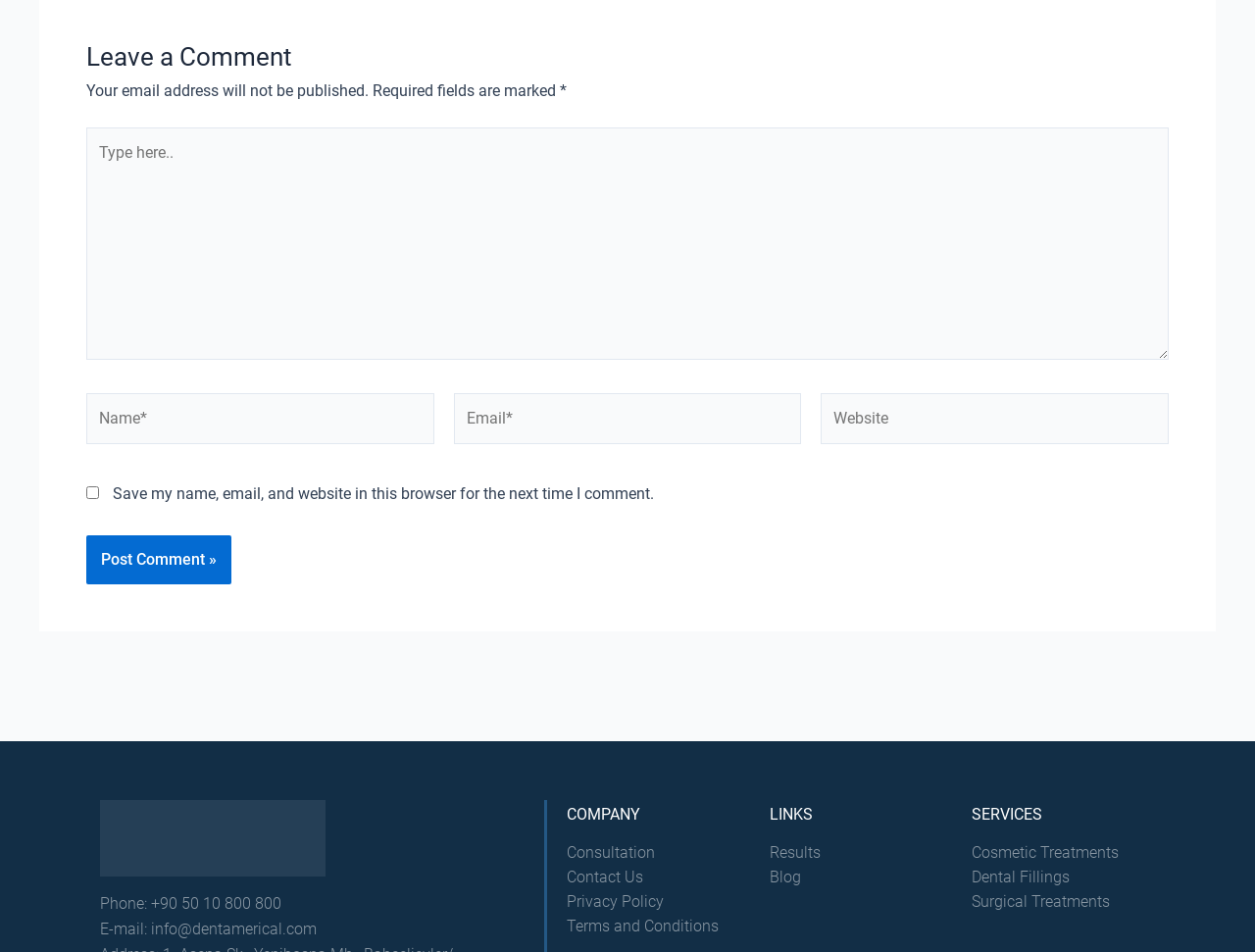How many headings are there in the footer section?
Based on the visual, give a brief answer using one word or a short phrase.

3